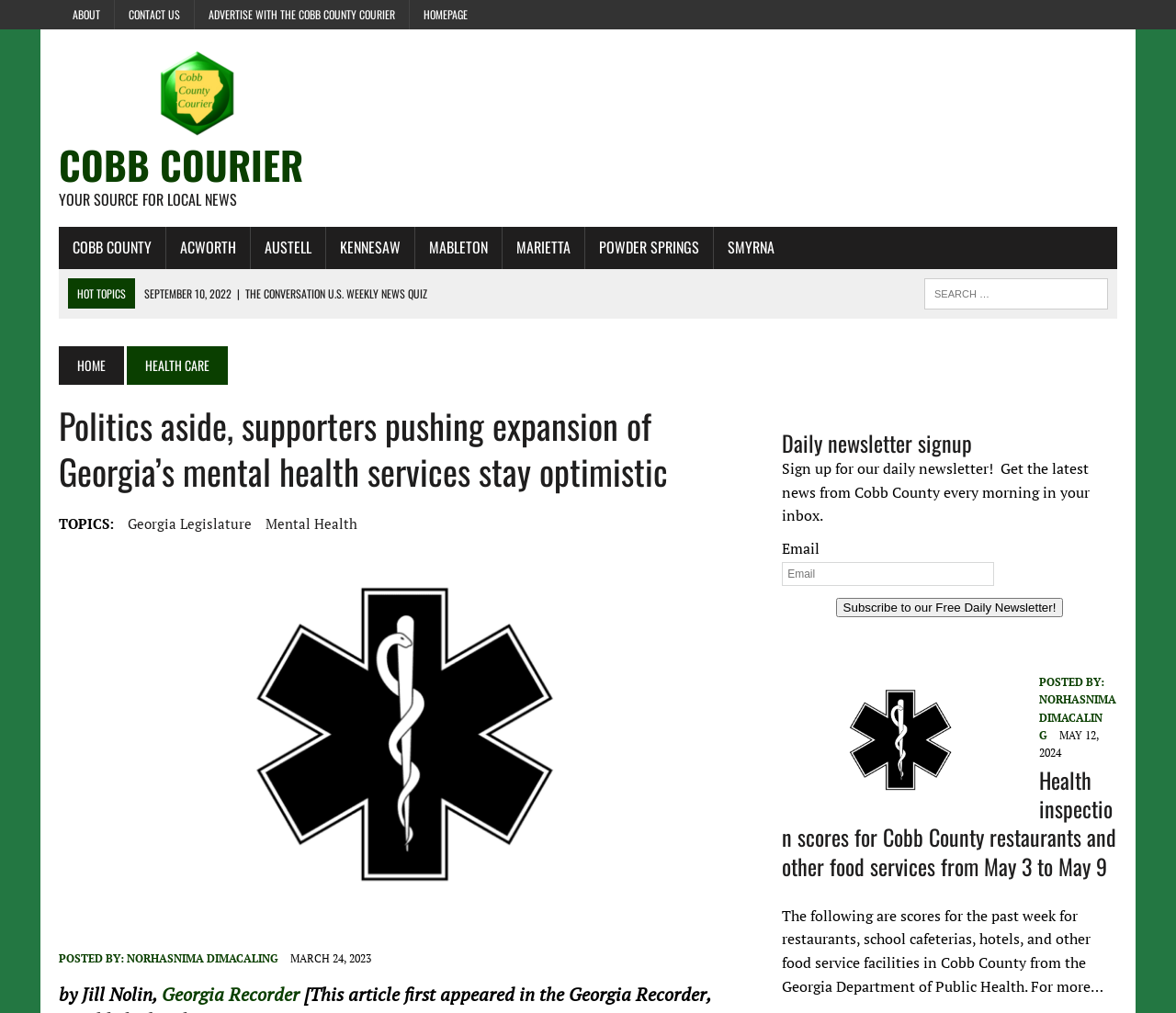For the element described, predict the bounding box coordinates as (top-left x, top-left y, bottom-right x, bottom-right y). All values should be between 0 and 1. Element description: parent_node: Email name="form_fields[email]" placeholder="Email"

[0.665, 0.554, 0.845, 0.578]